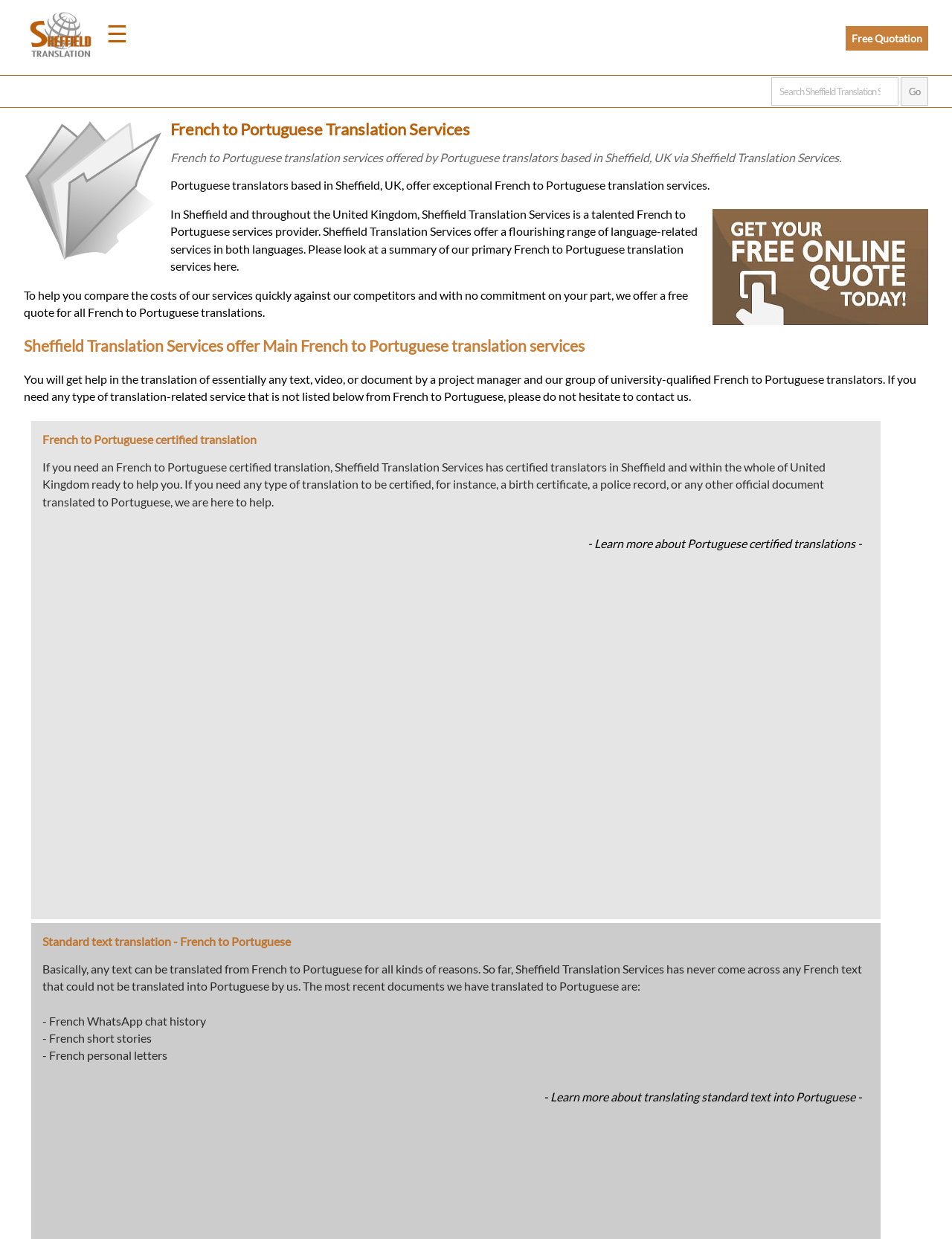Locate the bounding box coordinates of the item that should be clicked to fulfill the instruction: "Search for something".

[0.81, 0.062, 0.944, 0.085]